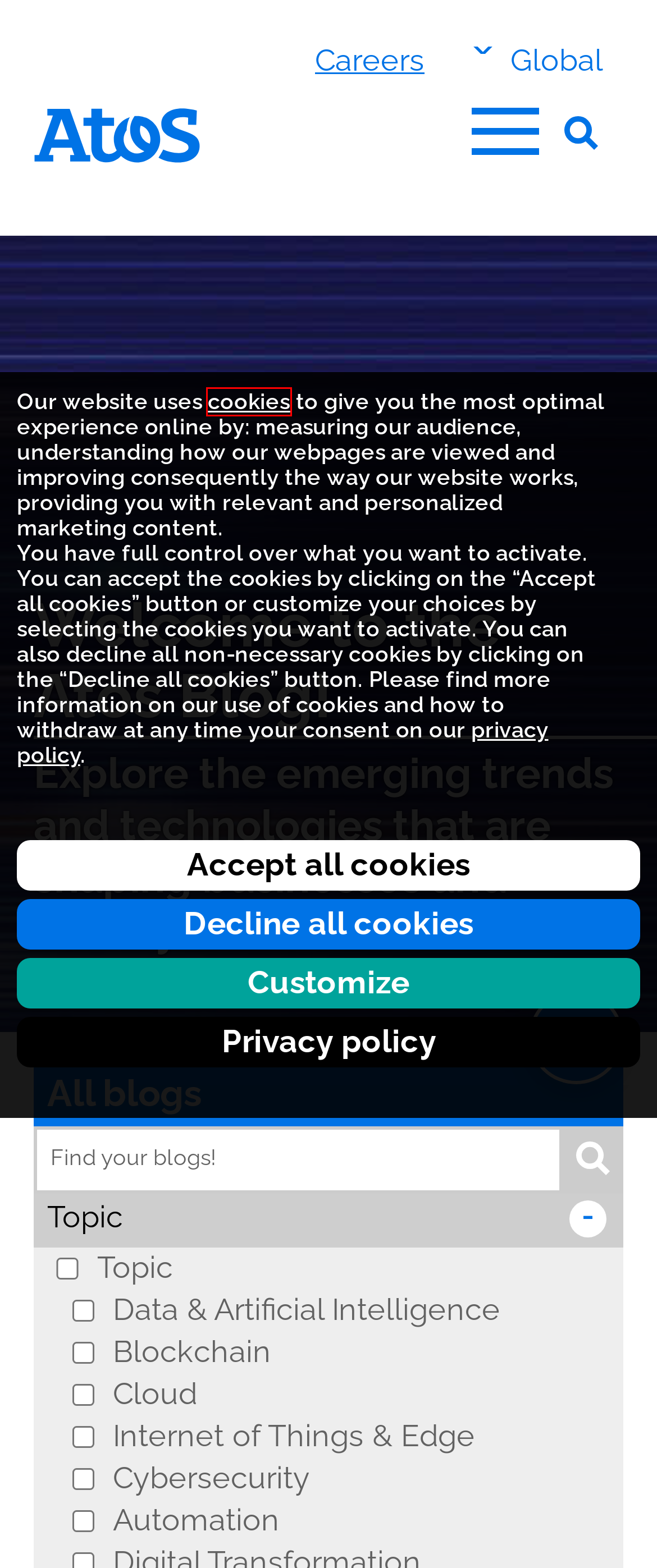Look at the screenshot of a webpage where a red rectangle bounding box is present. Choose the webpage description that best describes the new webpage after clicking the element inside the red bounding box. Here are the candidates:
A. Terms and conditions - Atos
B. Atos Expert Community - Atos
C. Privacy - Atos
D. Atos – Home
E. Privacy Policy - Analytics Platform - Matomo
F. Atos Scientific community - Atos
G. Unlocking Virtual Dimensions Report - Atos
H. RSS feeds - Atos

C